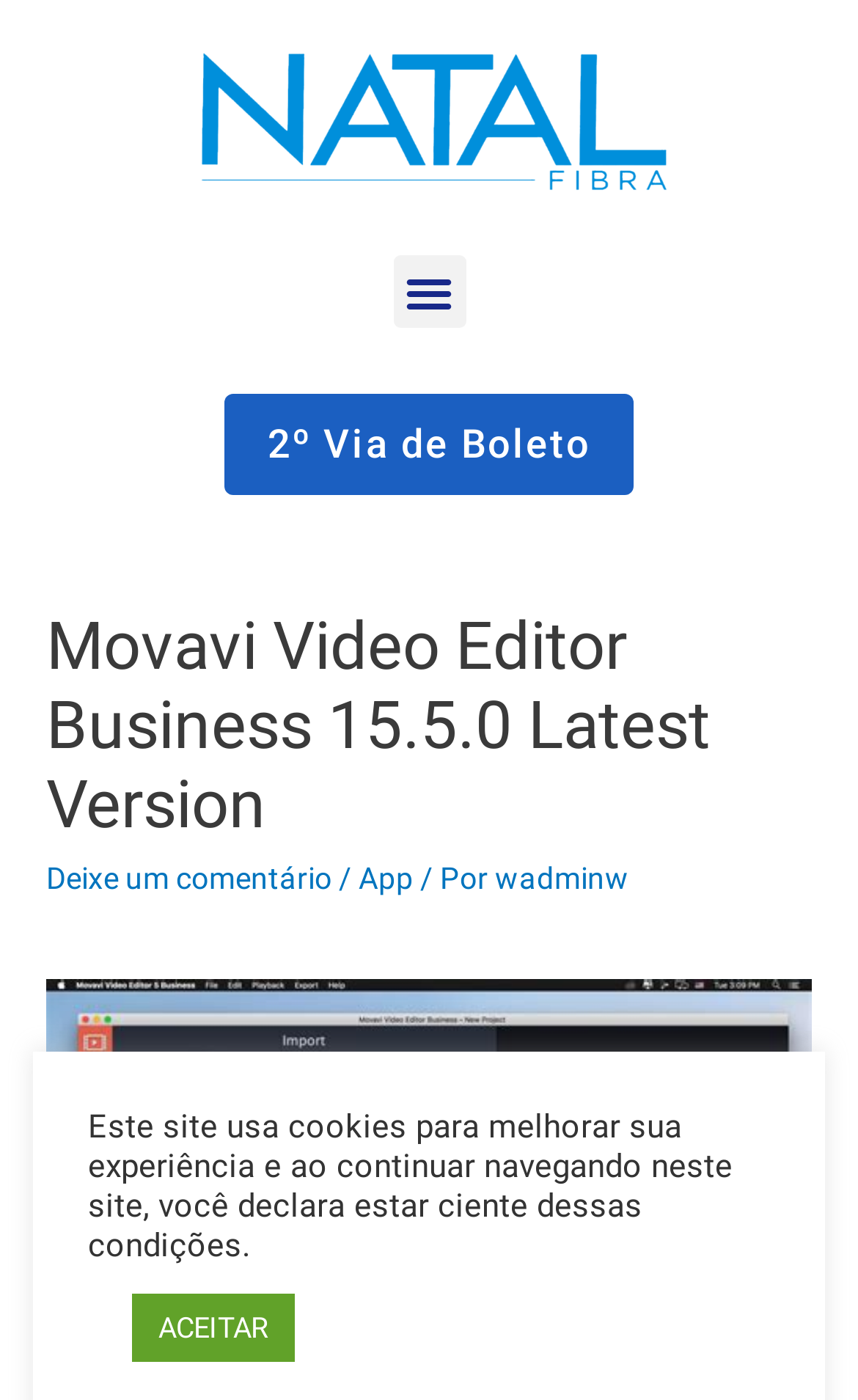Locate the headline of the webpage and generate its content.

Movavi Video Editor Business 15.5.0 Latest Version